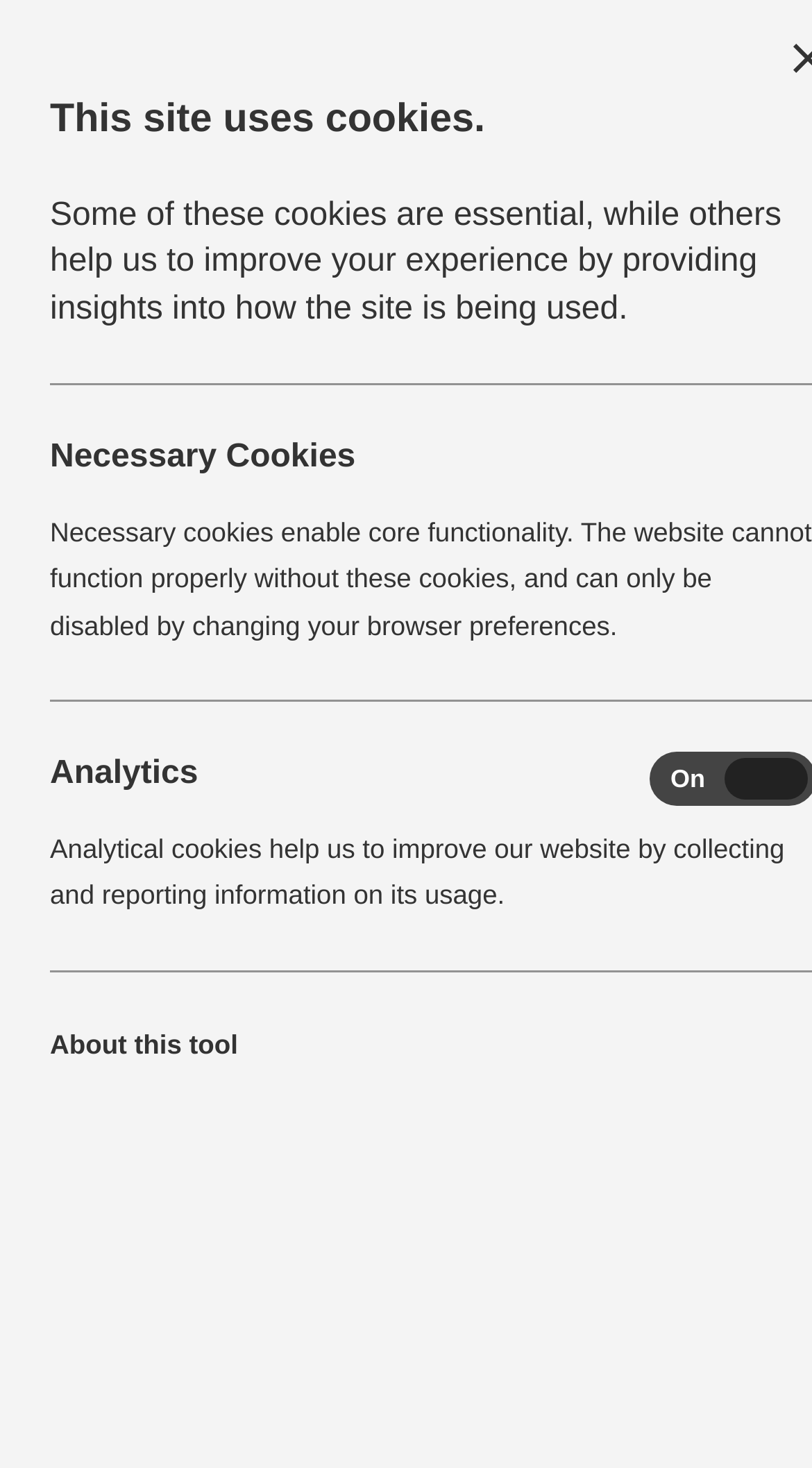Find the bounding box coordinates of the element to click in order to complete this instruction: "Access Commons Sitting". The bounding box coordinates must be four float numbers between 0 and 1, denoted as [left, top, right, bottom].

None